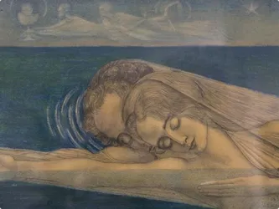Illustrate the image with a detailed and descriptive caption.

The image depicts a tender scene with two figures intertwined, conveying a sense of intimacy and serenity. The figures appear to be resting together on a flowing surface, with the woman’s long hair cascading elegantly, while the man rests his head gently against hers. The color palette consists of soft blues and muted tones, suggesting a calm atmosphere, likely inspired by water. Subtle outlines in the background might indicate a landscape or abstract elements, enhancing the dreamlike quality of the artwork. This piece, titled "Untitled," invites the viewer to reflect on themes of connection and tranquility, as it captures a moment of peaceful repose between the two figures.